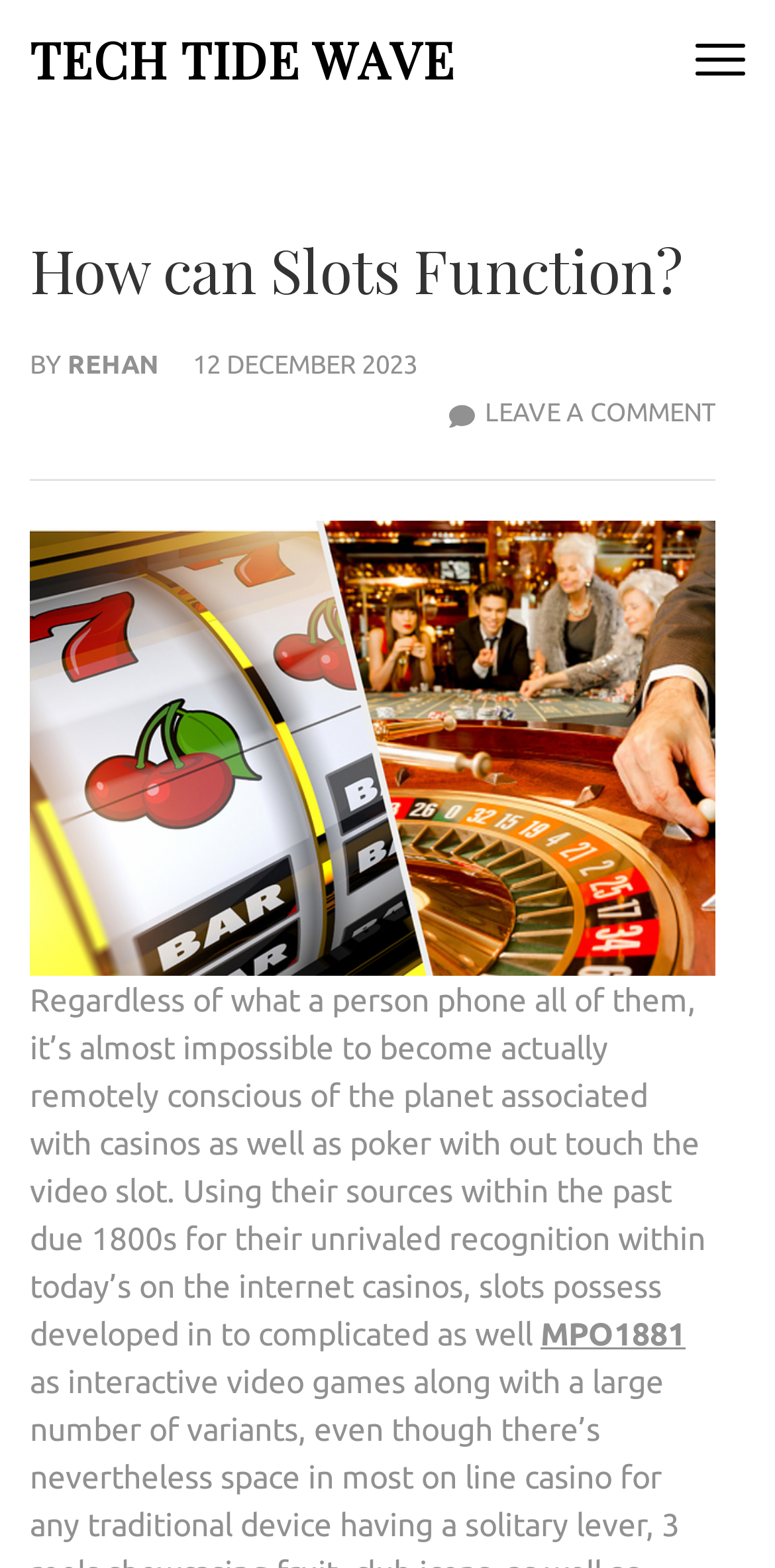Find the bounding box coordinates corresponding to the UI element with the description: "Tech Tide Wave". The coordinates should be formatted as [left, top, right, bottom], with values as floats between 0 and 1.

[0.038, 0.016, 0.587, 0.058]